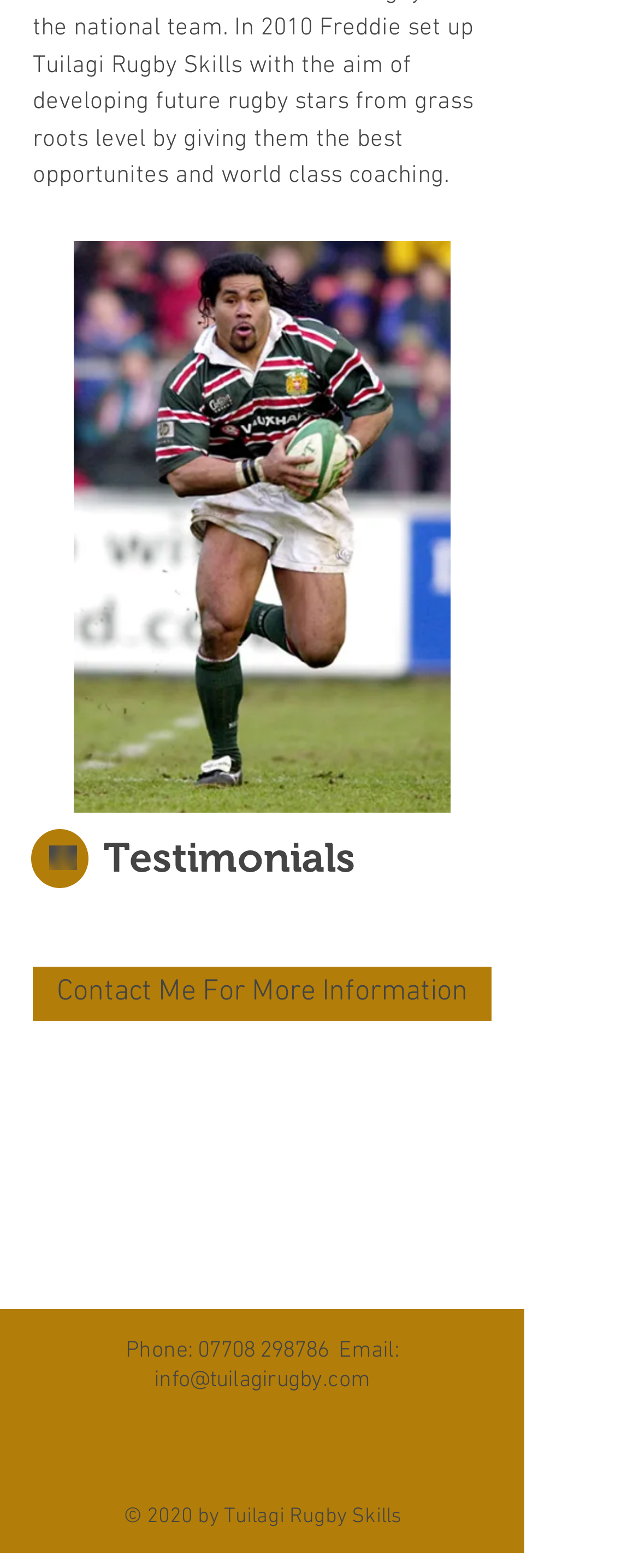What social media platform is represented by the white circle icon?
Please provide a single word or phrase as your answer based on the image.

Twitter